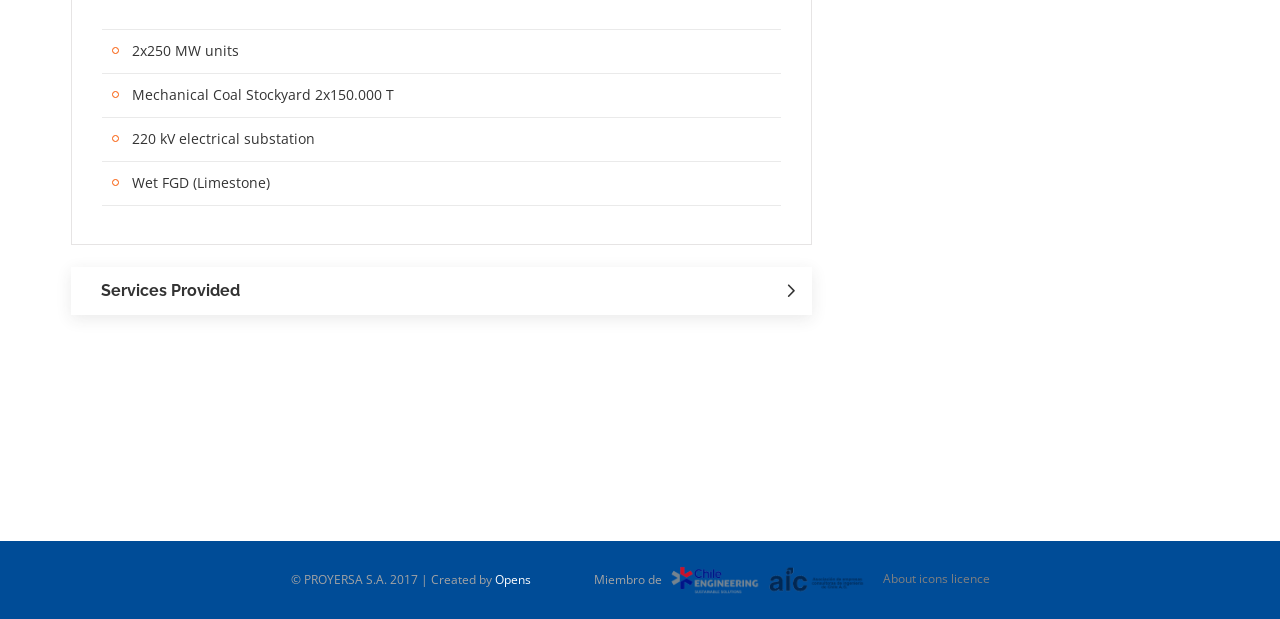For the element described, predict the bounding box coordinates as (top-left x, top-left y, bottom-right x, bottom-right y). All values should be between 0 and 1. Element description: About icons licence

[0.689, 0.921, 0.773, 0.949]